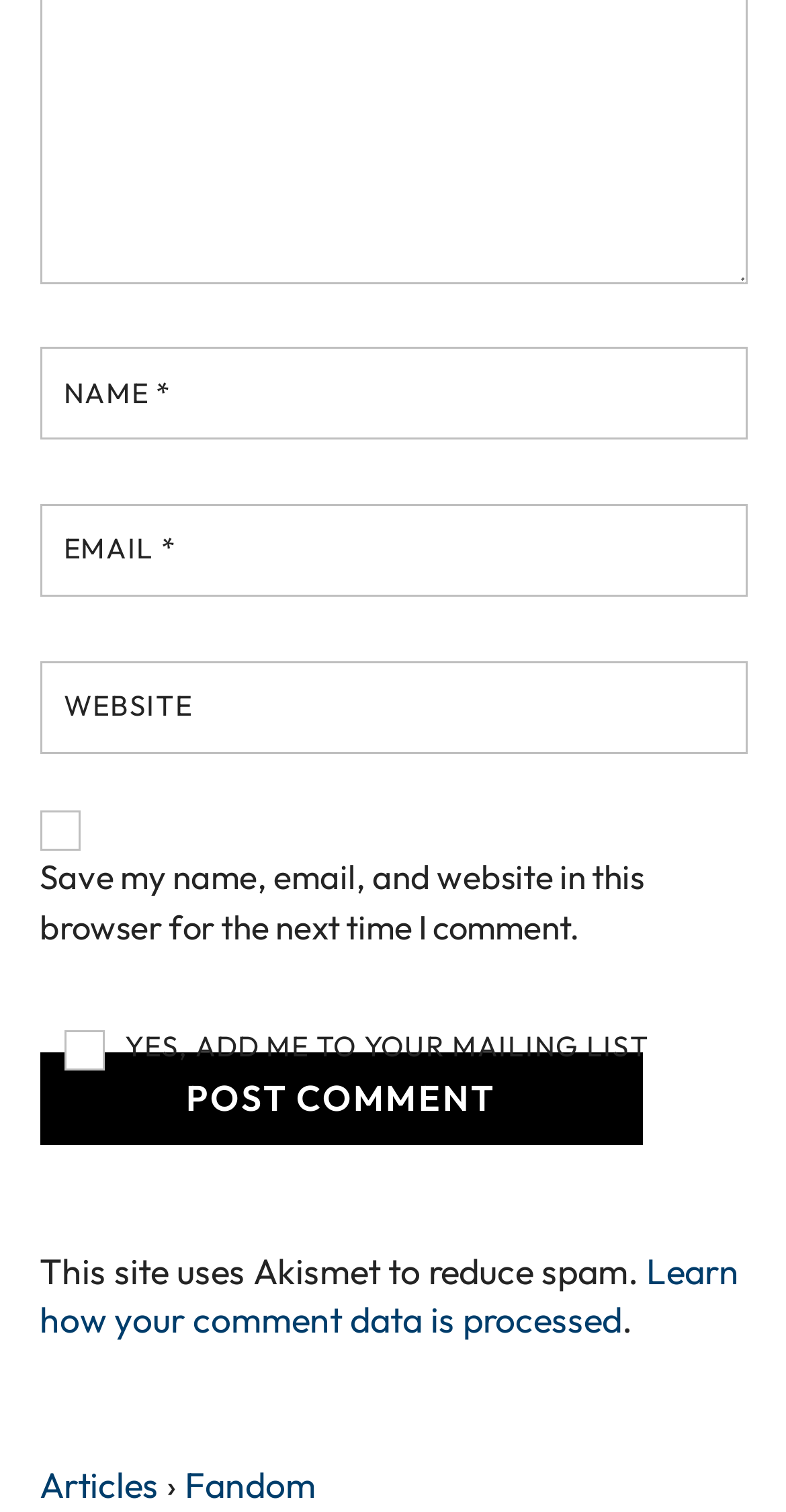Please predict the bounding box coordinates of the element's region where a click is necessary to complete the following instruction: "Enter your name". The coordinates should be represented by four float numbers between 0 and 1, i.e., [left, top, right, bottom].

[0.05, 0.23, 0.95, 0.291]